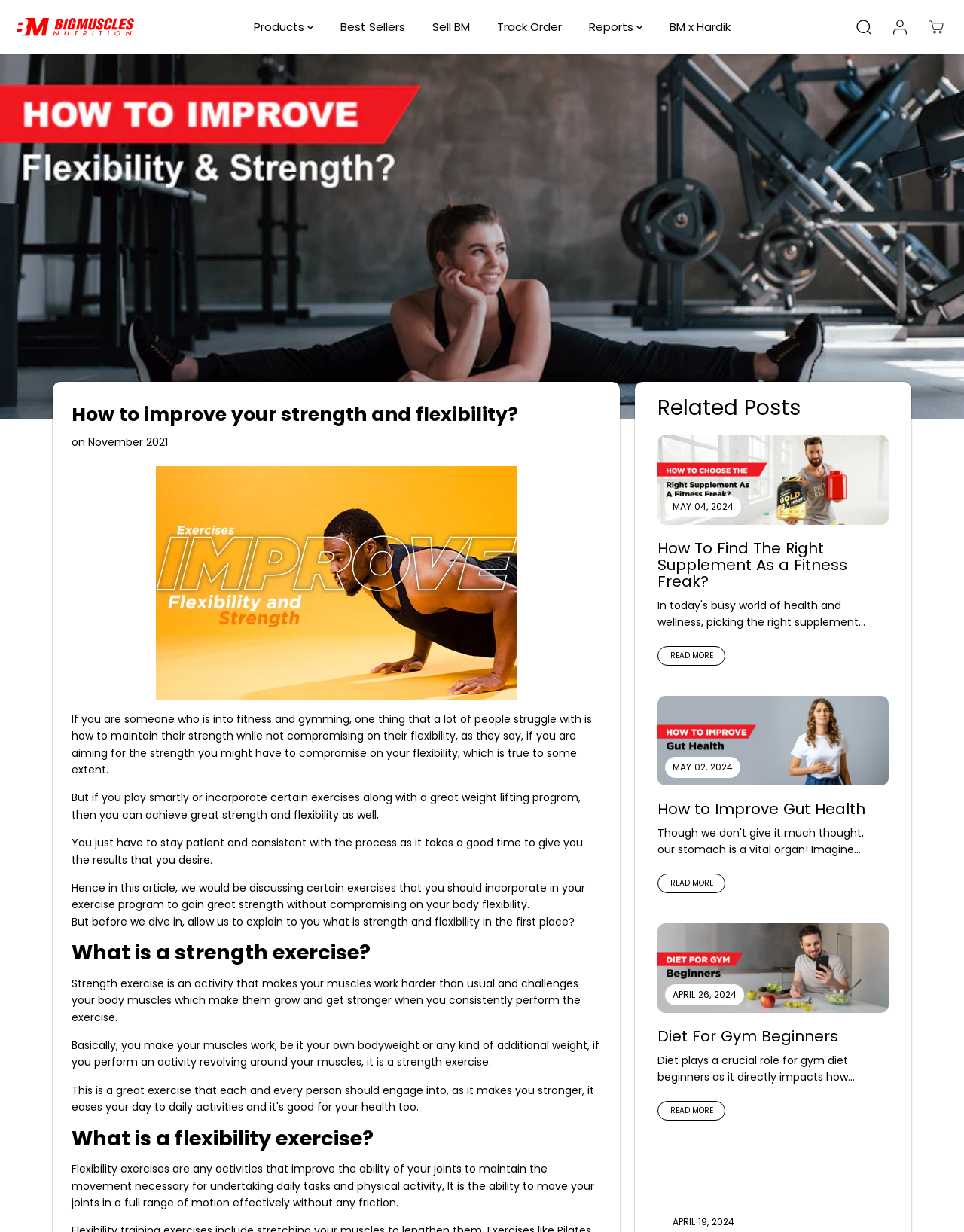Locate the bounding box for the described UI element: "Consultations". Ensure the coordinates are four float numbers between 0 and 1, formatted as [left, top, right, bottom].

None